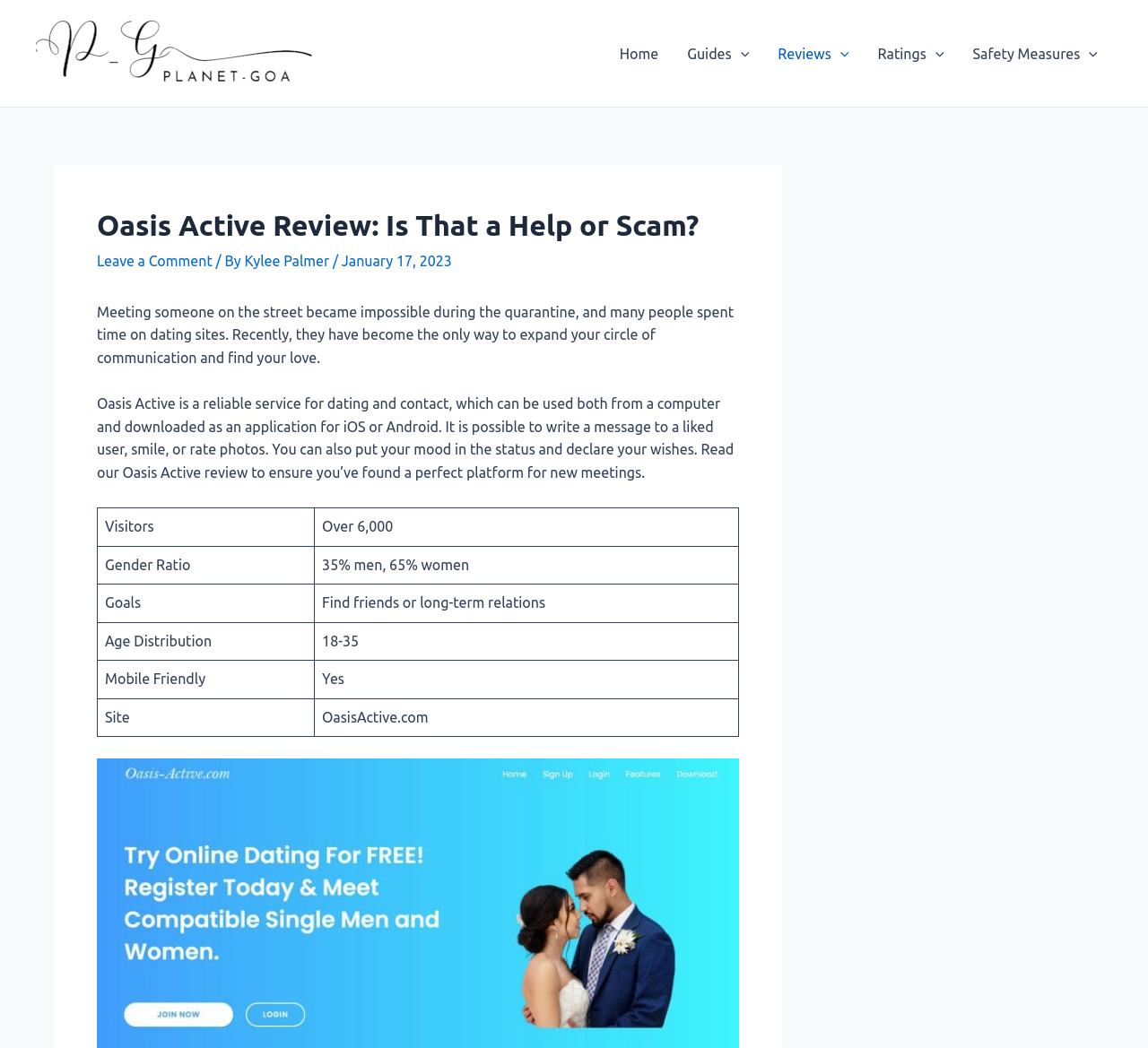Predict the bounding box coordinates of the area that should be clicked to accomplish the following instruction: "View the table of Oasis Active statistics". The bounding box coordinates should consist of four float numbers between 0 and 1, i.e., [left, top, right, bottom].

[0.084, 0.484, 0.644, 0.704]